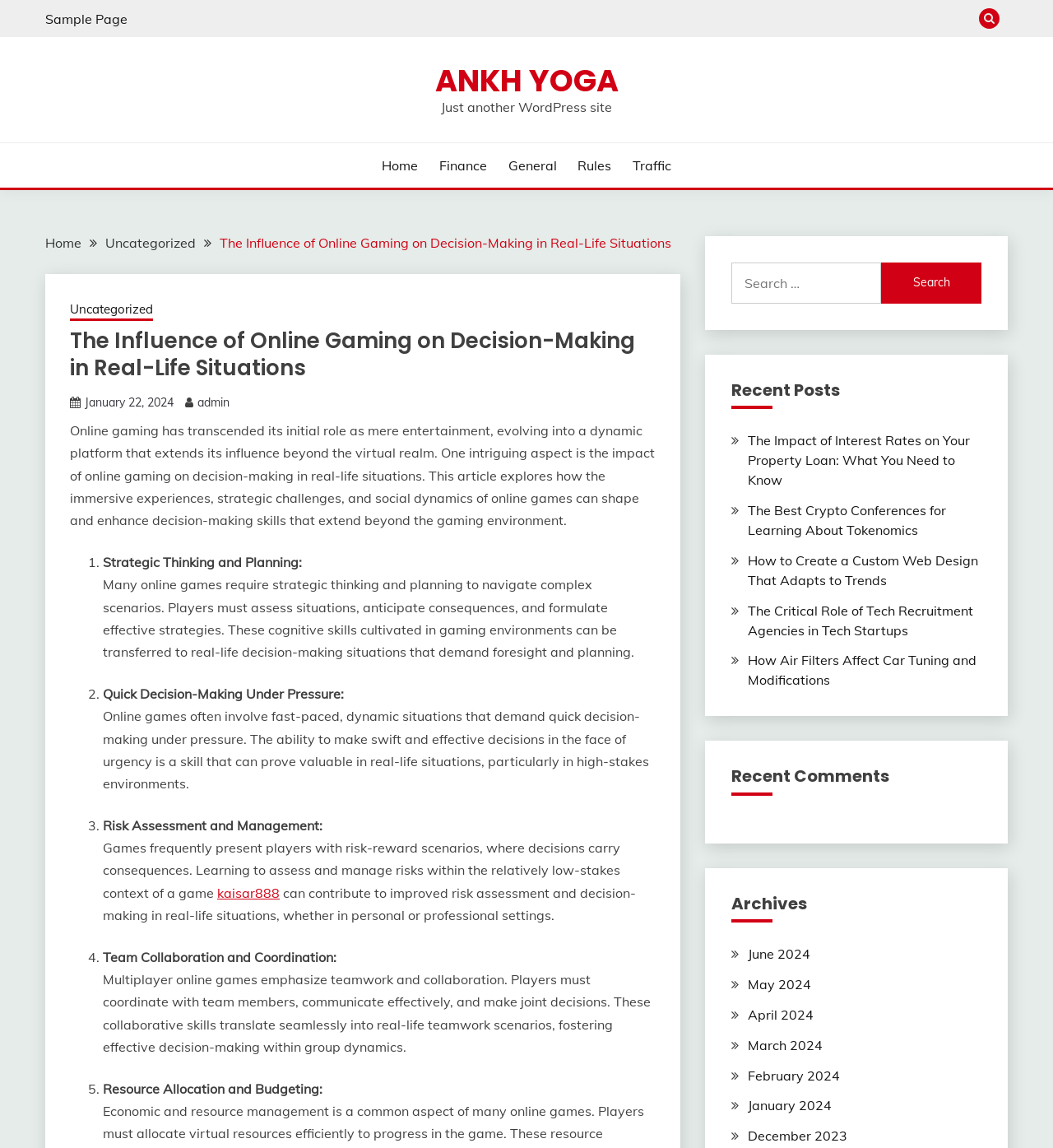Find the bounding box coordinates of the element's region that should be clicked in order to follow the given instruction: "Click on the 'Sample Page' link". The coordinates should consist of four float numbers between 0 and 1, i.e., [left, top, right, bottom].

[0.043, 0.009, 0.121, 0.023]